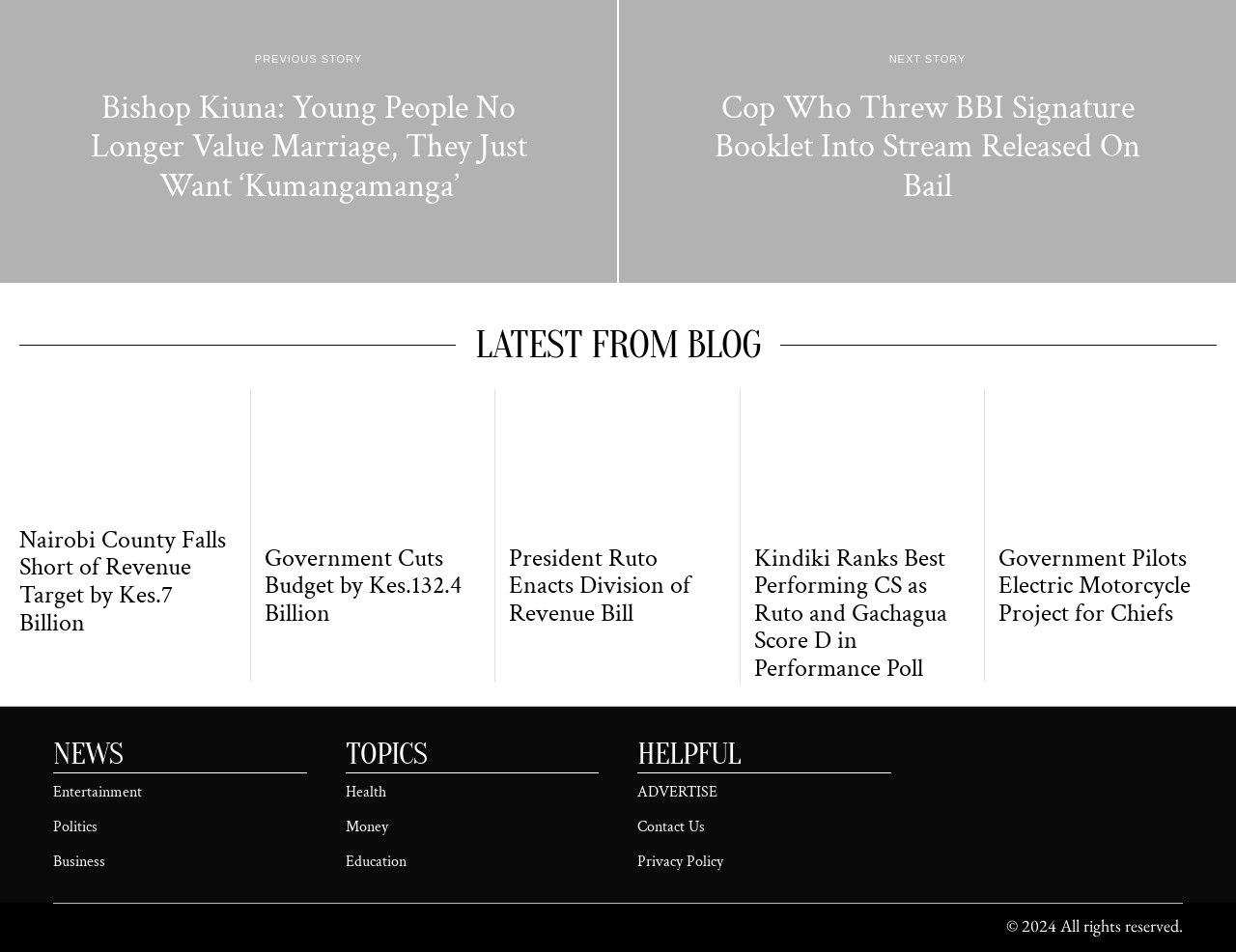Determine the bounding box coordinates of the region I should click to achieve the following instruction: "Read the article 'Nairobi County Falls Short of Revenue Target by Kes.7 Billion'". Ensure the bounding box coordinates are four float numbers between 0 and 1, i.e., [left, top, right, bottom].

[0.016, 0.553, 0.192, 0.669]